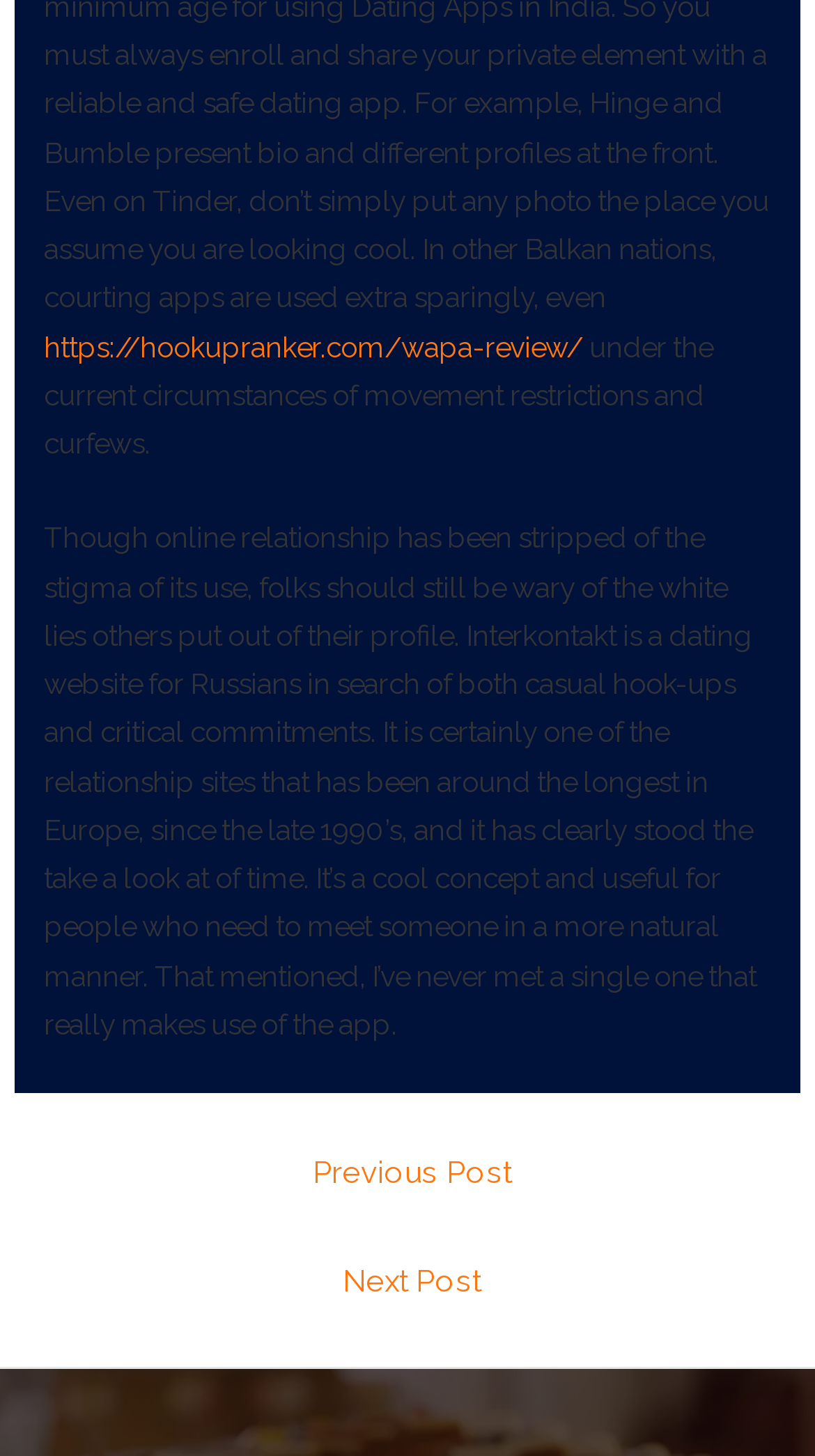What is the author's opinion on the effectiveness of the app?
Using the information from the image, give a concise answer in one word or a short phrase.

The author is skeptical